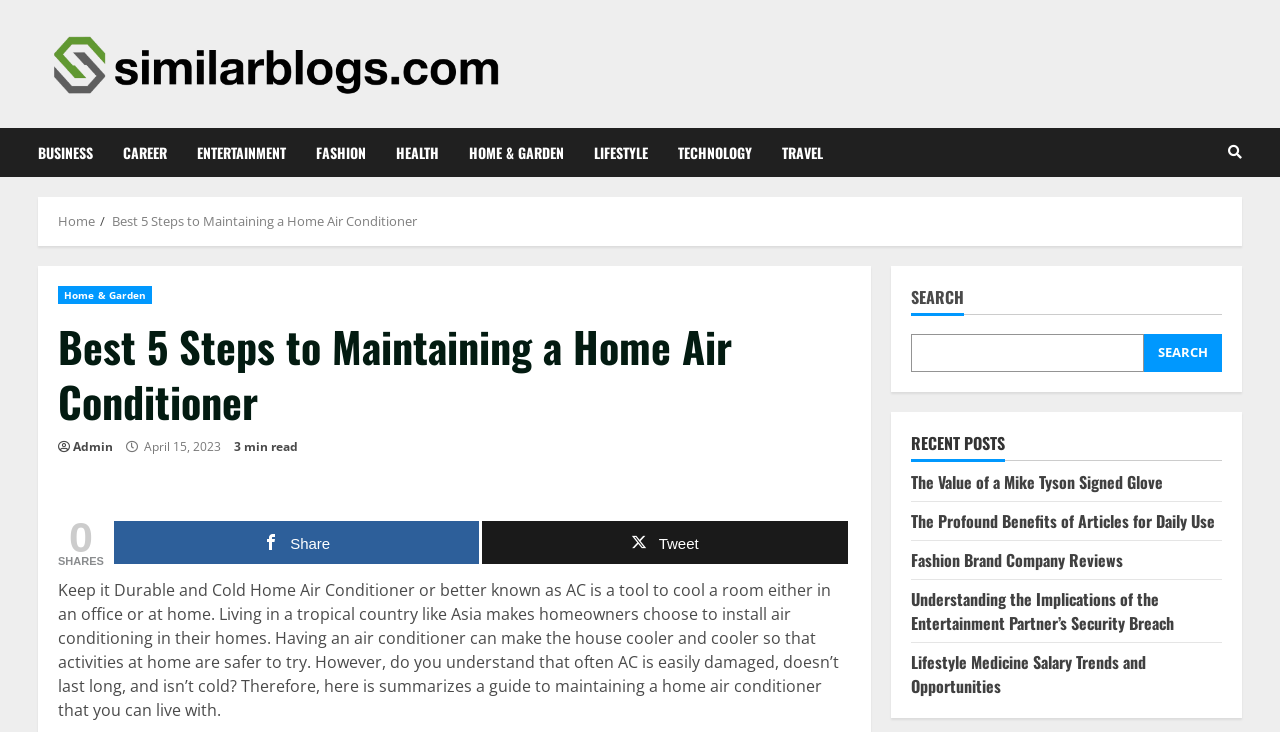Identify the coordinates of the bounding box for the element described below: "title="Search"". Return the coordinates as four float numbers between 0 and 1: [left, top, right, bottom].

[0.959, 0.182, 0.97, 0.234]